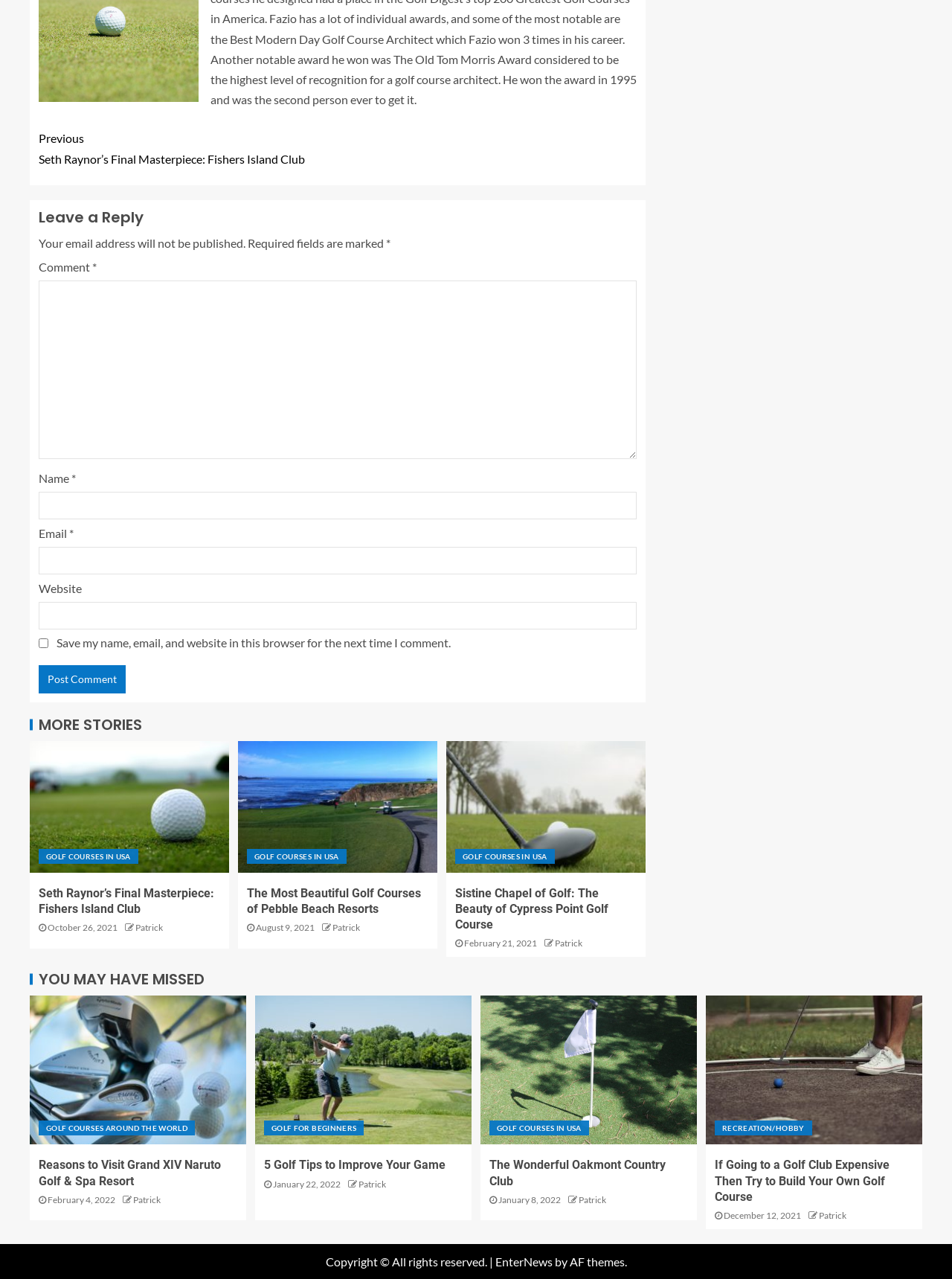Kindly respond to the following question with a single word or a brief phrase: 
What is the required information to leave a reply?

Name, email, and comment